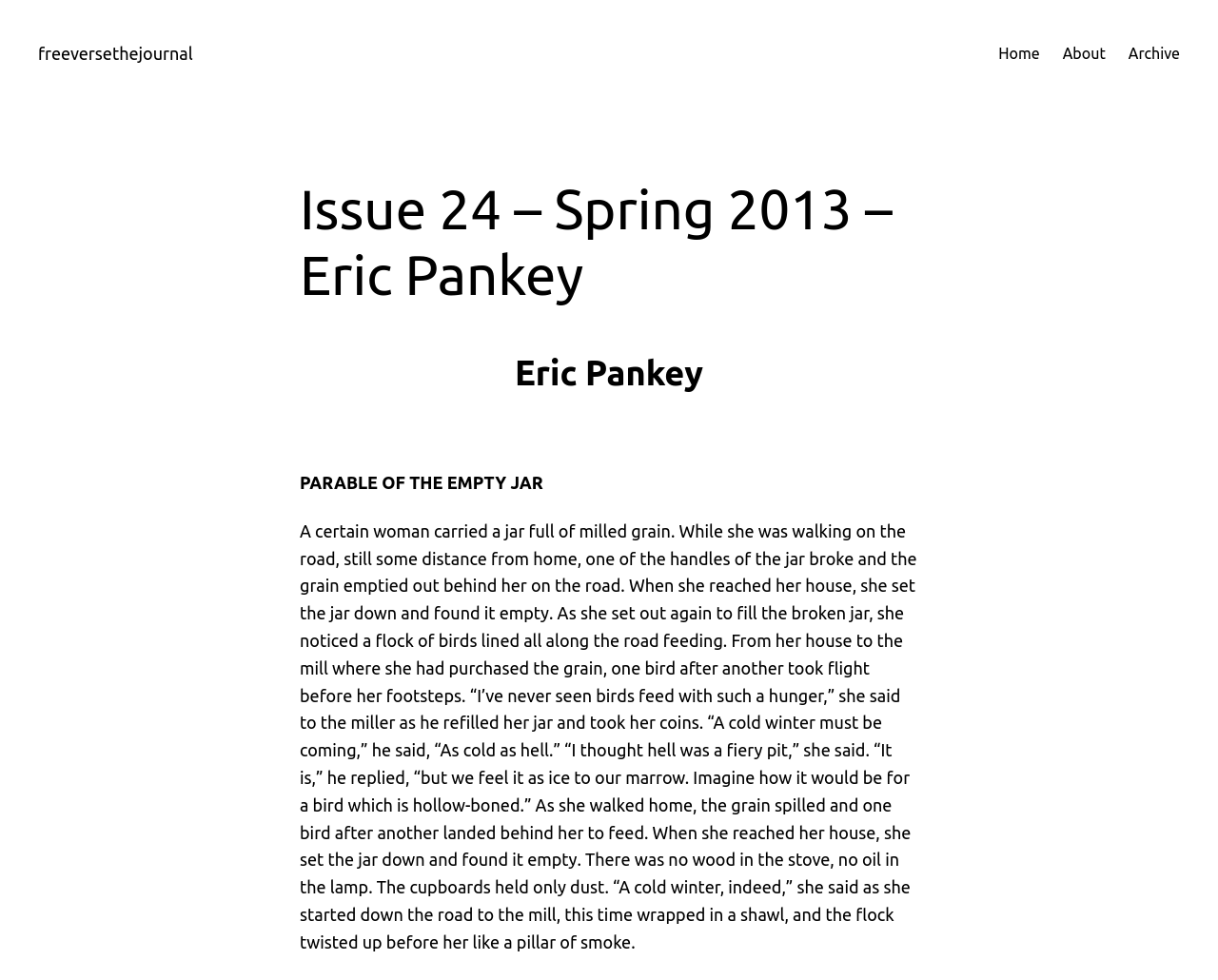What is the title of the story?
Please provide a single word or phrase as your answer based on the screenshot.

PARABLE OF THE EMPTY JAR